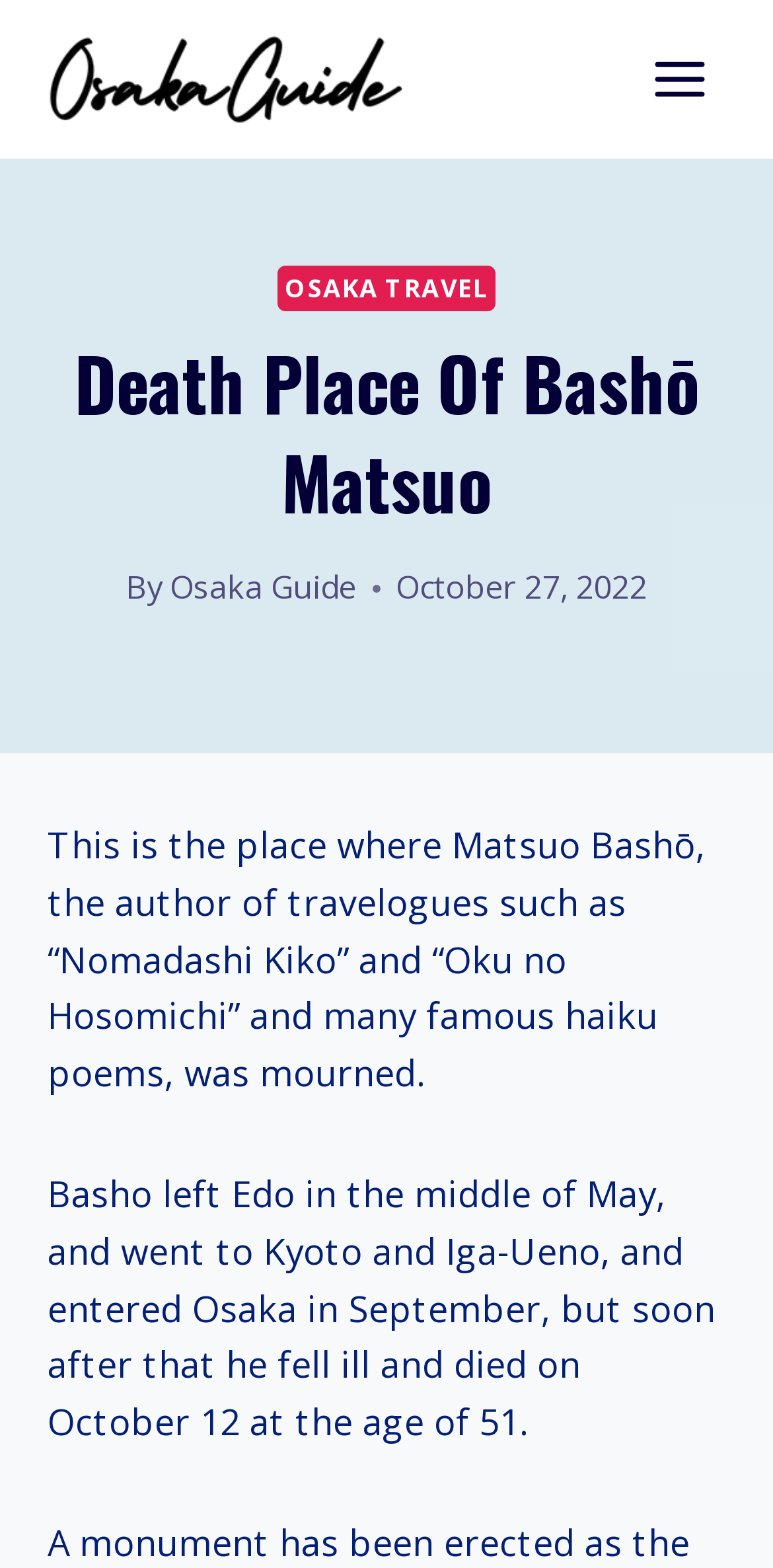Based on the image, please elaborate on the answer to the following question:
Where did Matsuo Bashō enter in September?

The webpage describes Matsuo Bashō's journey, mentioning that he left Edo in May, went to Kyoto and Iga-Ueno, and entered Osaka in September. Therefore, Osaka is the place where he entered in September.